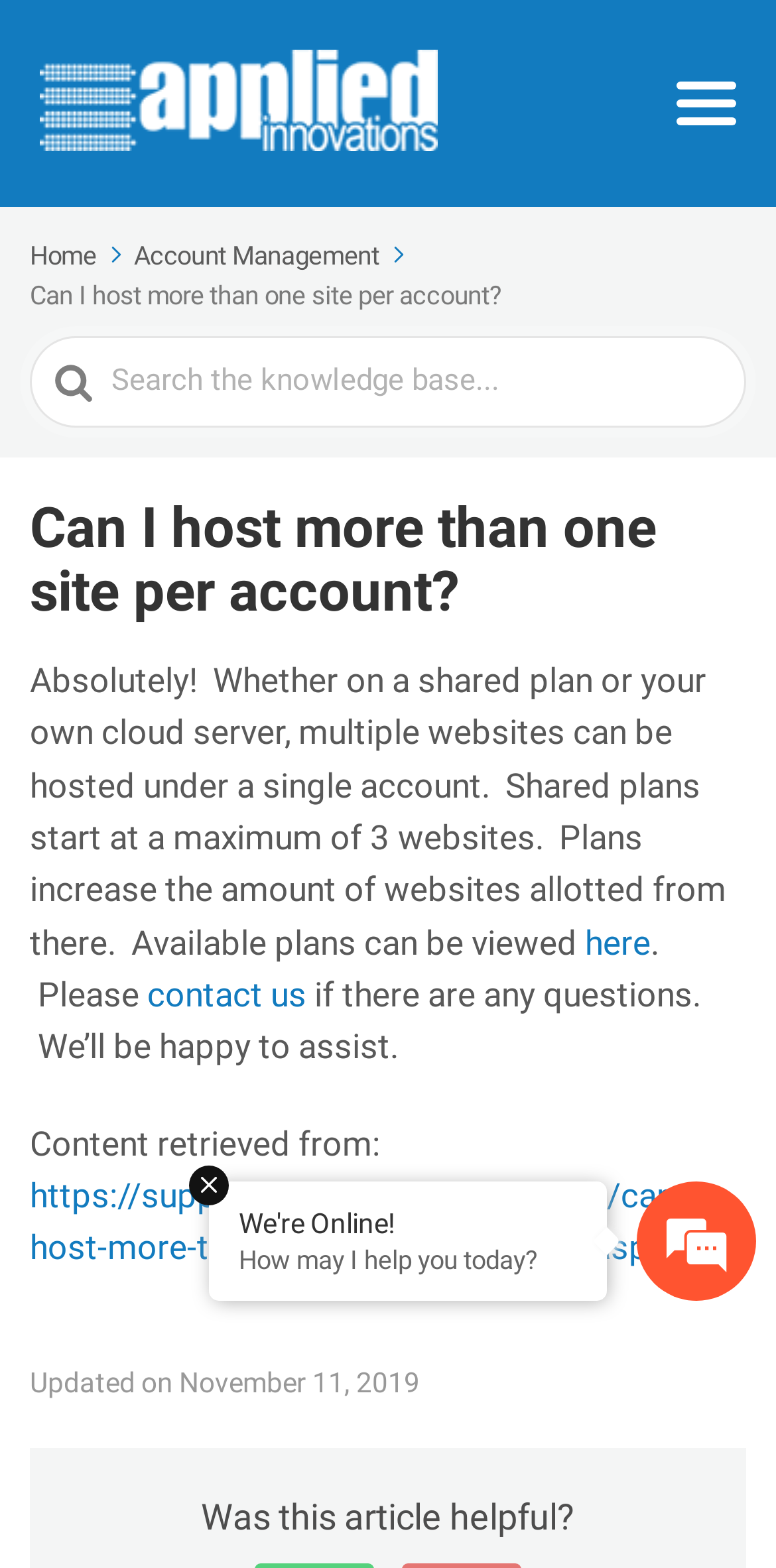Identify the bounding box coordinates of the clickable section necessary to follow the following instruction: "Click the 'here' link". The coordinates should be presented as four float numbers from 0 to 1, i.e., [left, top, right, bottom].

[0.754, 0.588, 0.838, 0.613]